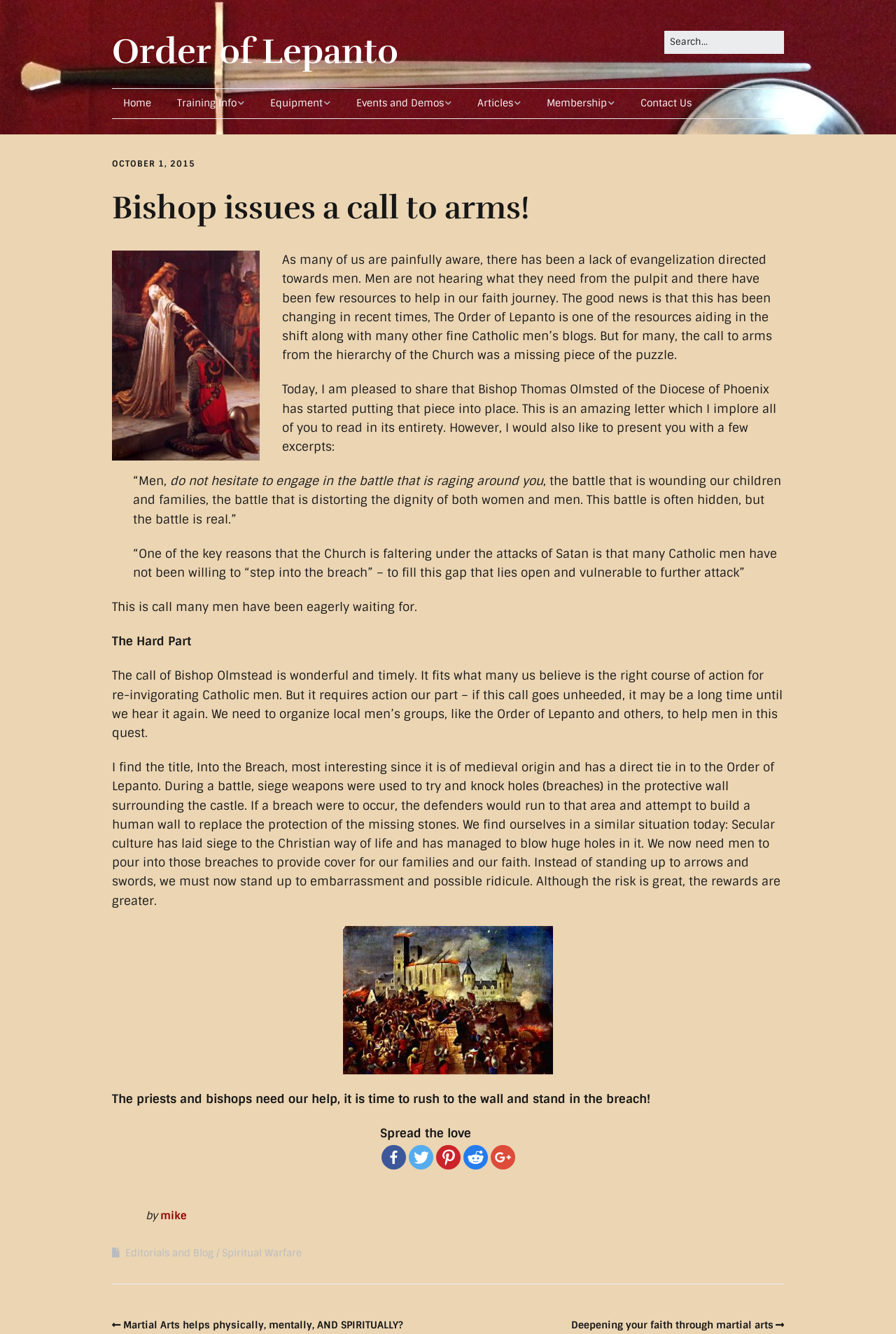Please determine the bounding box coordinates of the element to click in order to execute the following instruction: "View all examples of 'unashamed'". The coordinates should be four float numbers between 0 and 1, specified as [left, top, right, bottom].

None